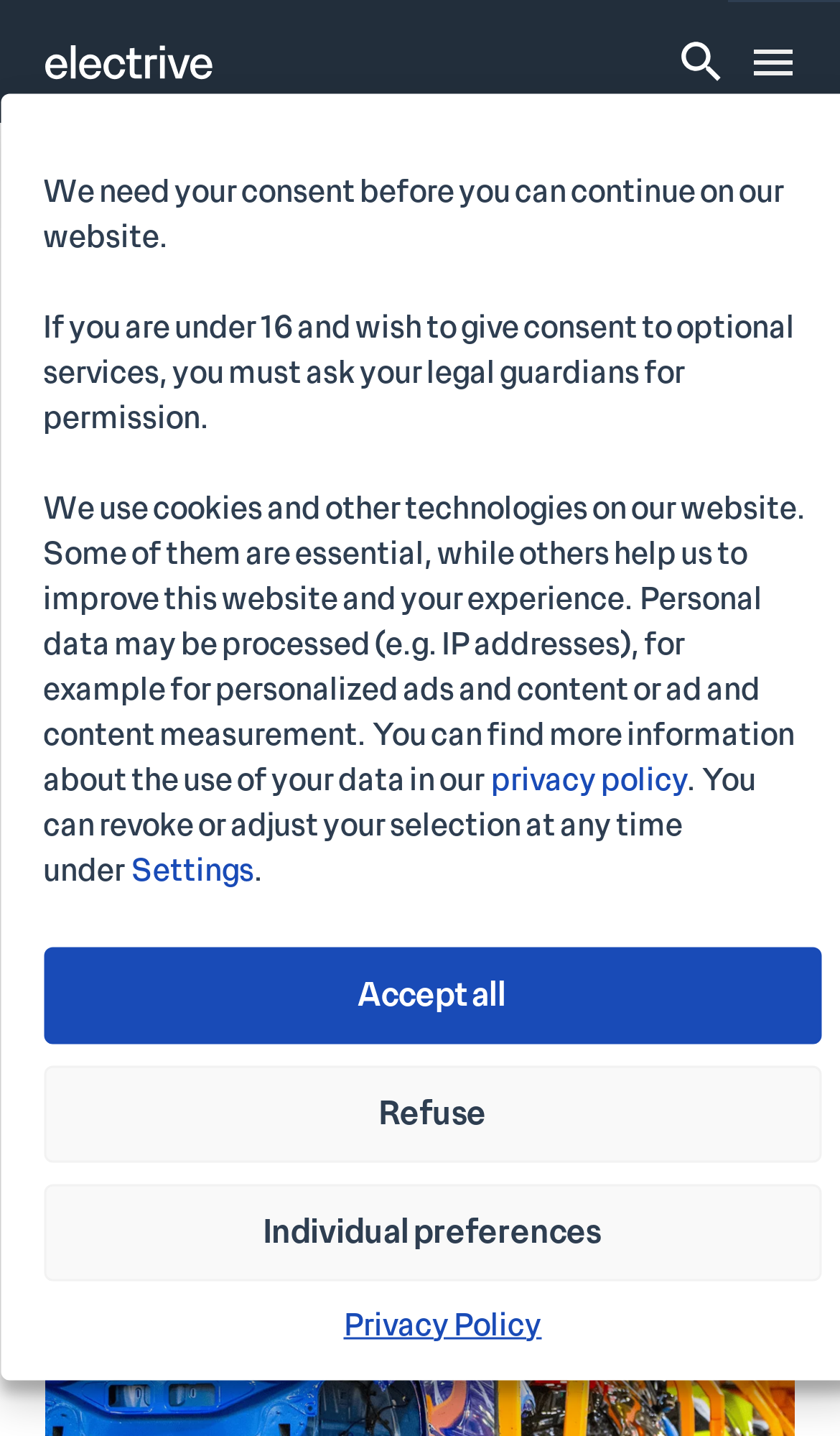Use the information in the screenshot to answer the question comprehensively: What language is the 'electrive deutsch' link for?

The 'electrive deutsch' link is likely for the German language version of the website, as 'deutsch' is the German word for 'German' and it is a common practice for websites to provide links to different language versions.